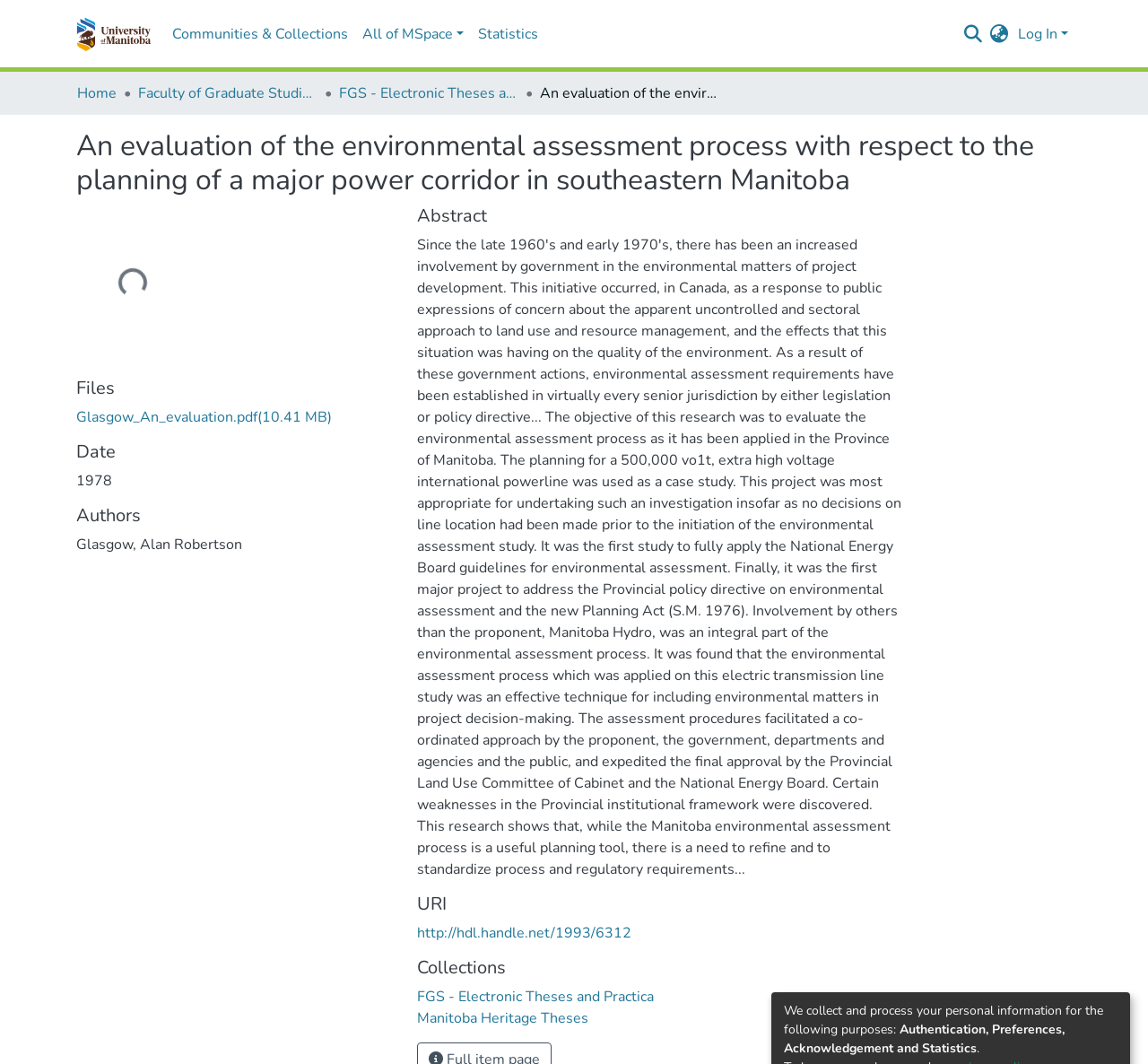Please provide the bounding box coordinate of the region that matches the element description: aria-label="Search" name="query". Coordinates should be in the format (top-left x, top-left y, bottom-right x, bottom-right y) and all values should be between 0 and 1.

[0.834, 0.015, 0.858, 0.047]